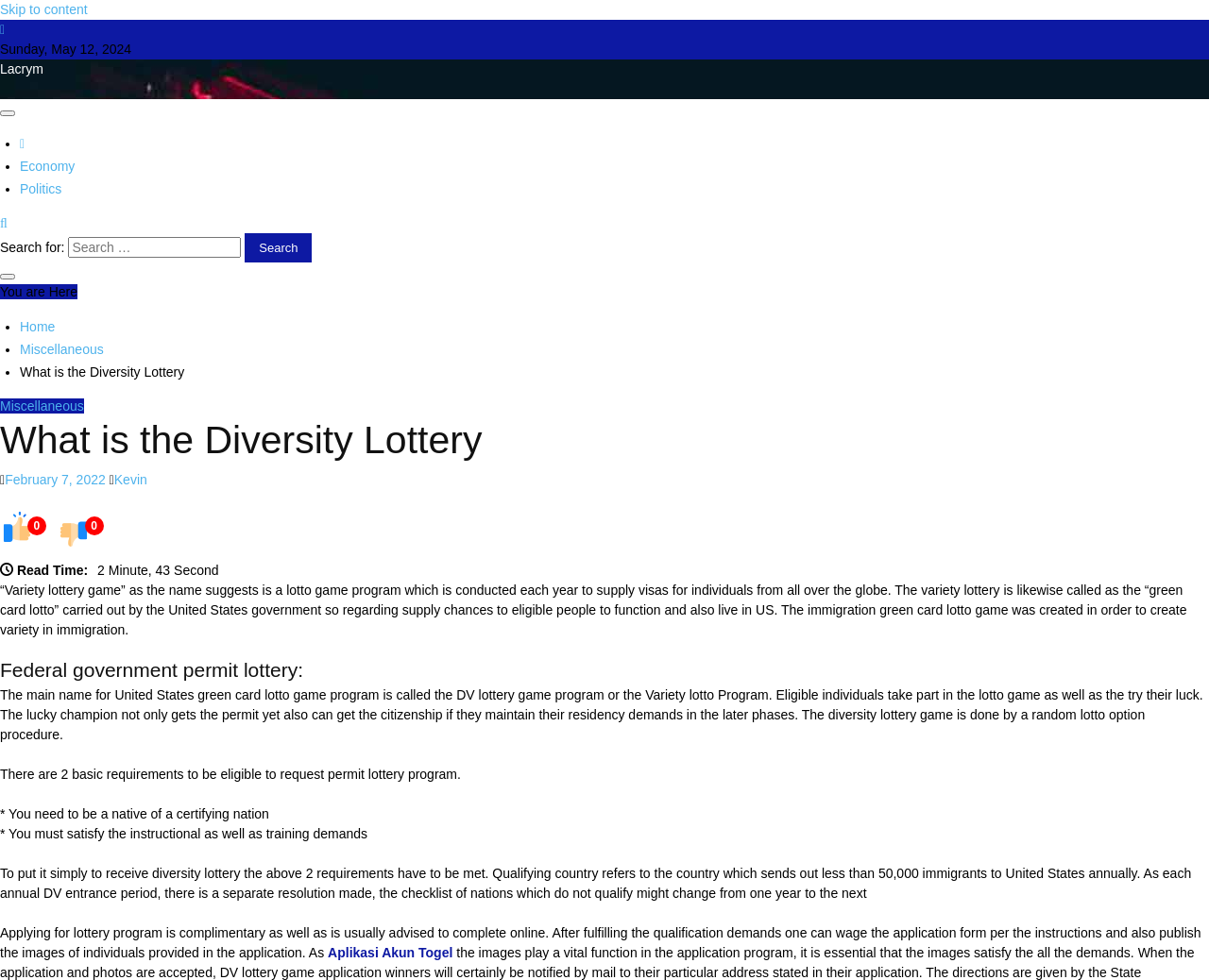Please examine the image and answer the question with a detailed explanation:
What is the name of the program that supplies visas for individuals?

According to the webpage content, the program that supplies visas for individuals is called the DV lottery program or the Variety lottery Program. It is conducted by the United States government to supply visas for individuals from all over the globe.